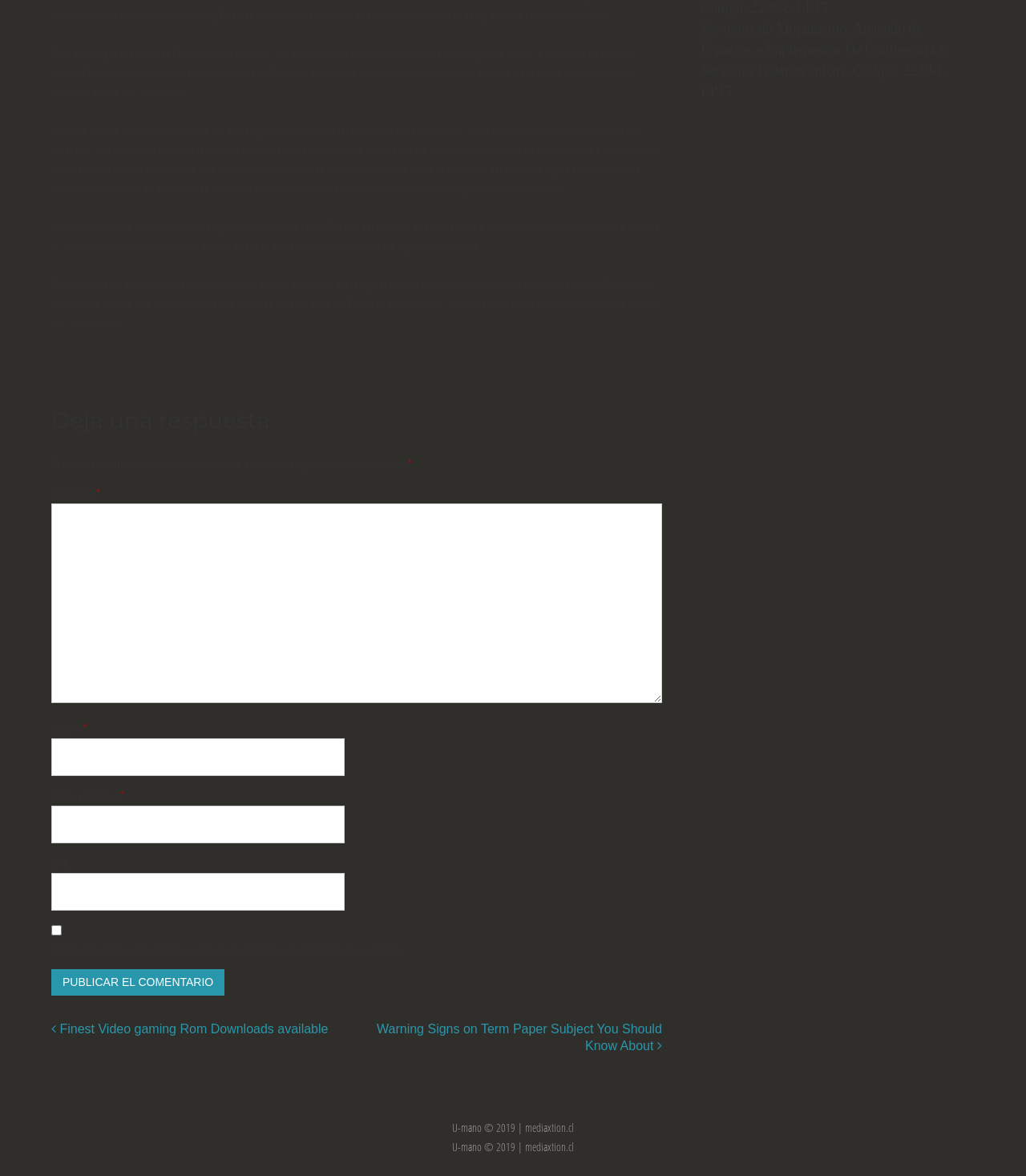Identify and provide the bounding box for the element described by: "parent_node: Comentario * name="comment"".

[0.05, 0.428, 0.645, 0.598]